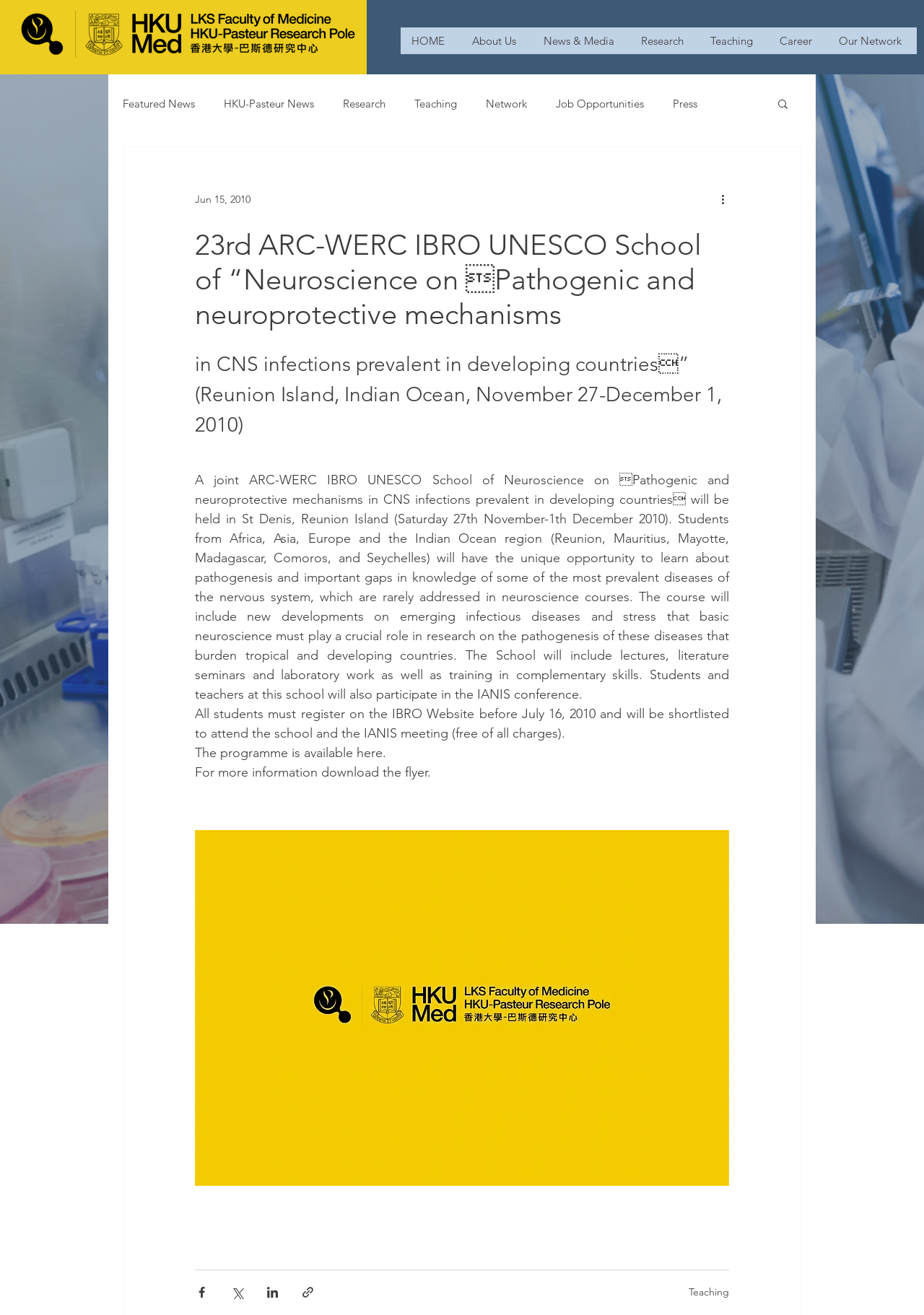What is the logo of the research pole?
Your answer should be a single word or phrase derived from the screenshot.

HKU-Pasteur Research Pole